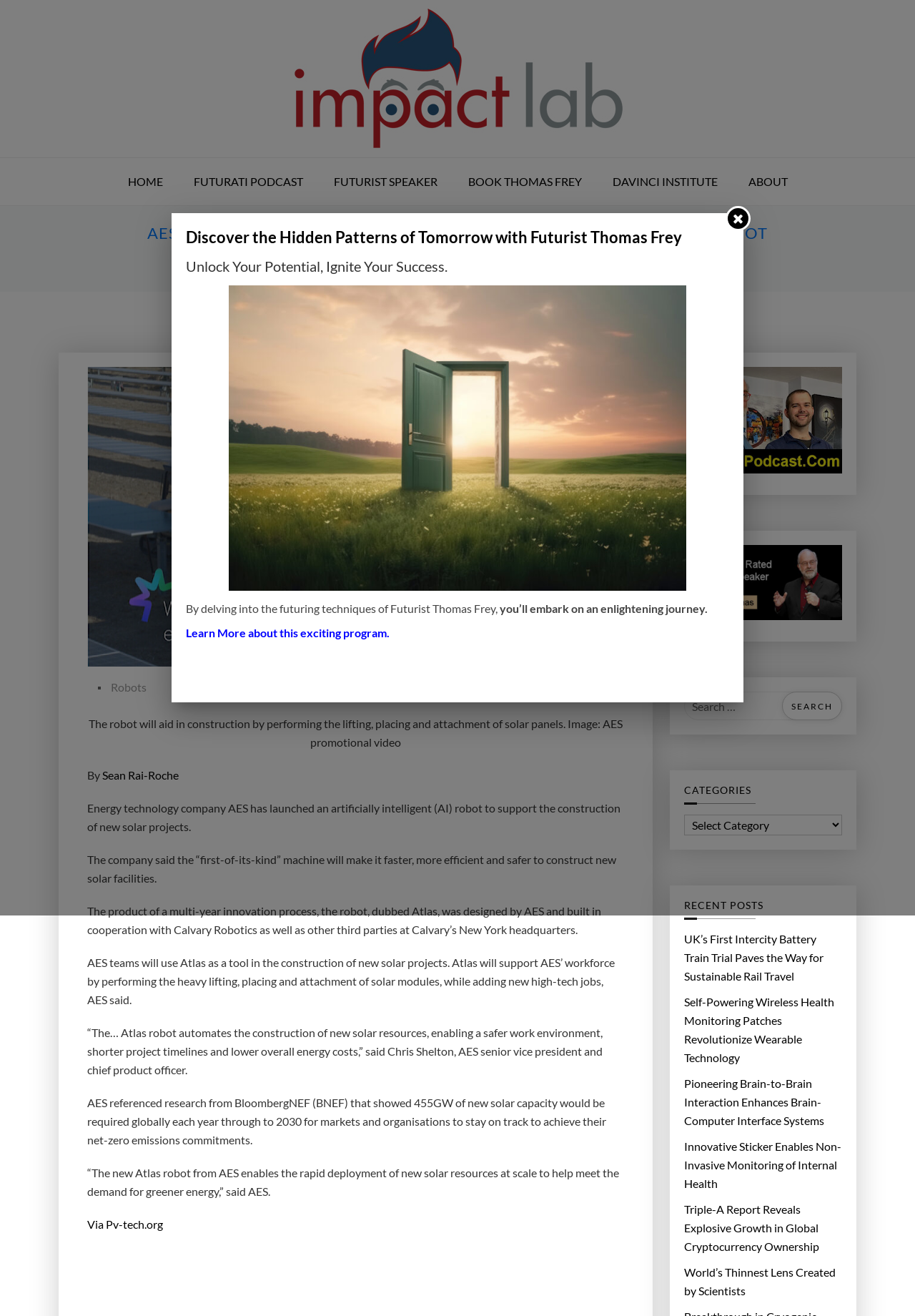Find the bounding box coordinates of the clickable area required to complete the following action: "Search for something".

[0.748, 0.526, 0.92, 0.547]